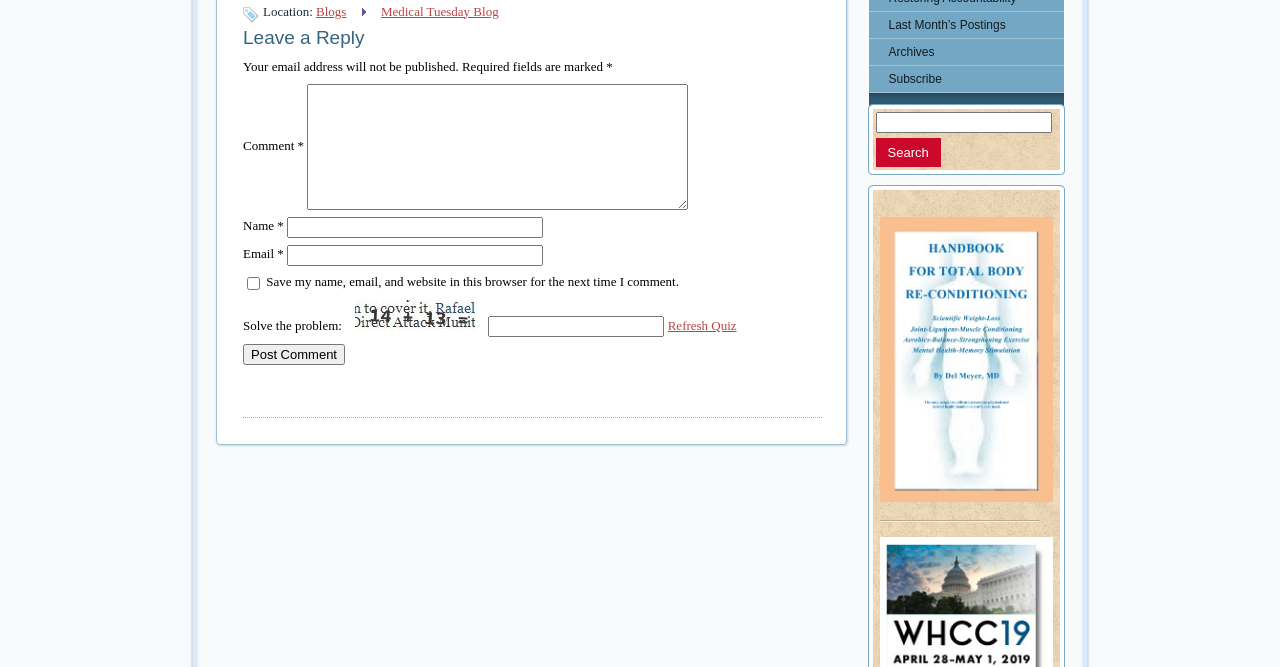Given the element description "parent_node: Email * aria-describedby="email-notes" name="email"" in the screenshot, predict the bounding box coordinates of that UI element.

[0.224, 0.367, 0.424, 0.399]